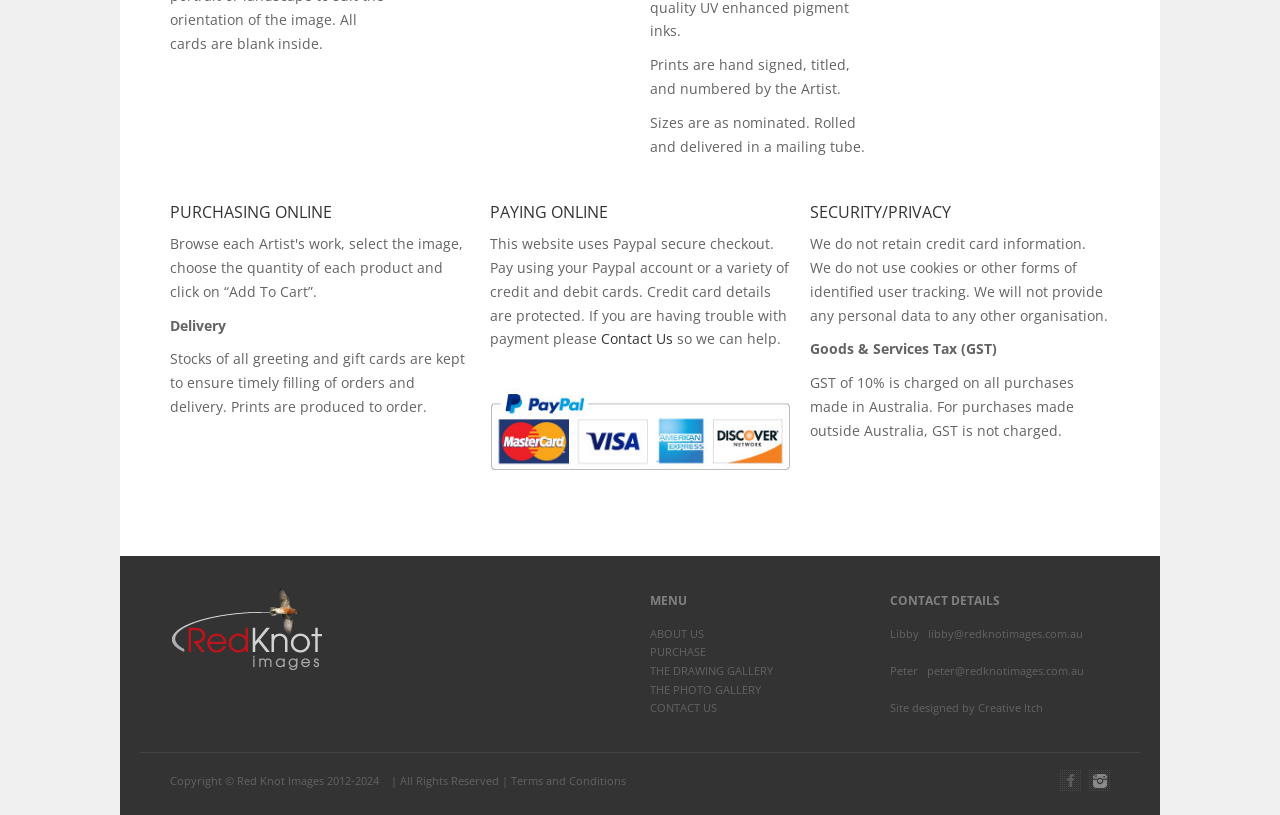From the webpage screenshot, predict the bounding box of the UI element that matches this description: "Creative Itch".

[0.764, 0.859, 0.815, 0.878]